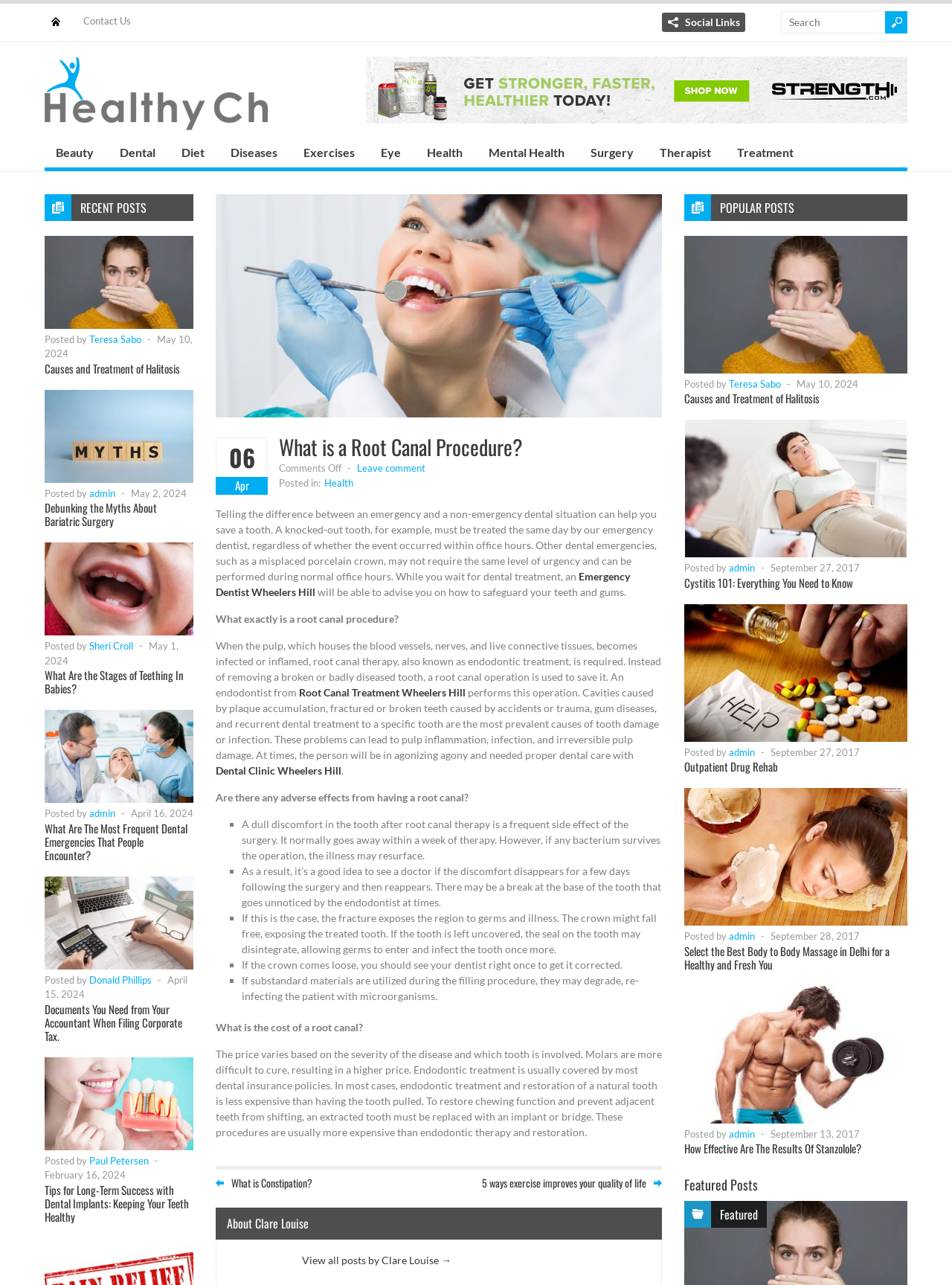Identify the bounding box coordinates of the area that should be clicked in order to complete the given instruction: "visit the 'Emergency Dentist Wheelers Hill' page". The bounding box coordinates should be four float numbers between 0 and 1, i.e., [left, top, right, bottom].

[0.227, 0.443, 0.662, 0.465]